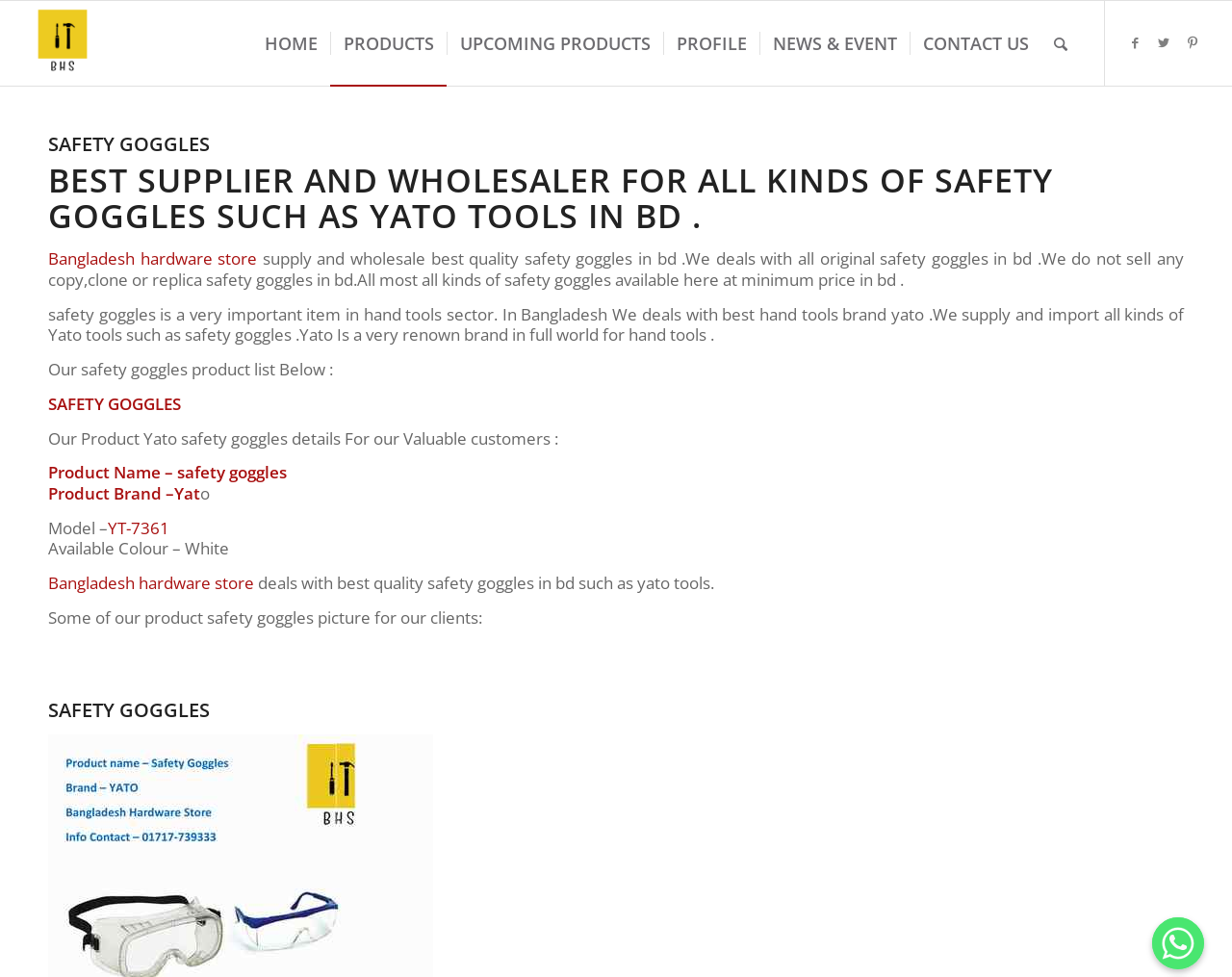Determine the bounding box coordinates of the clickable region to execute the instruction: "Visit Facebook page". The coordinates should be four float numbers between 0 and 1, denoted as [left, top, right, bottom].

[0.91, 0.029, 0.933, 0.058]